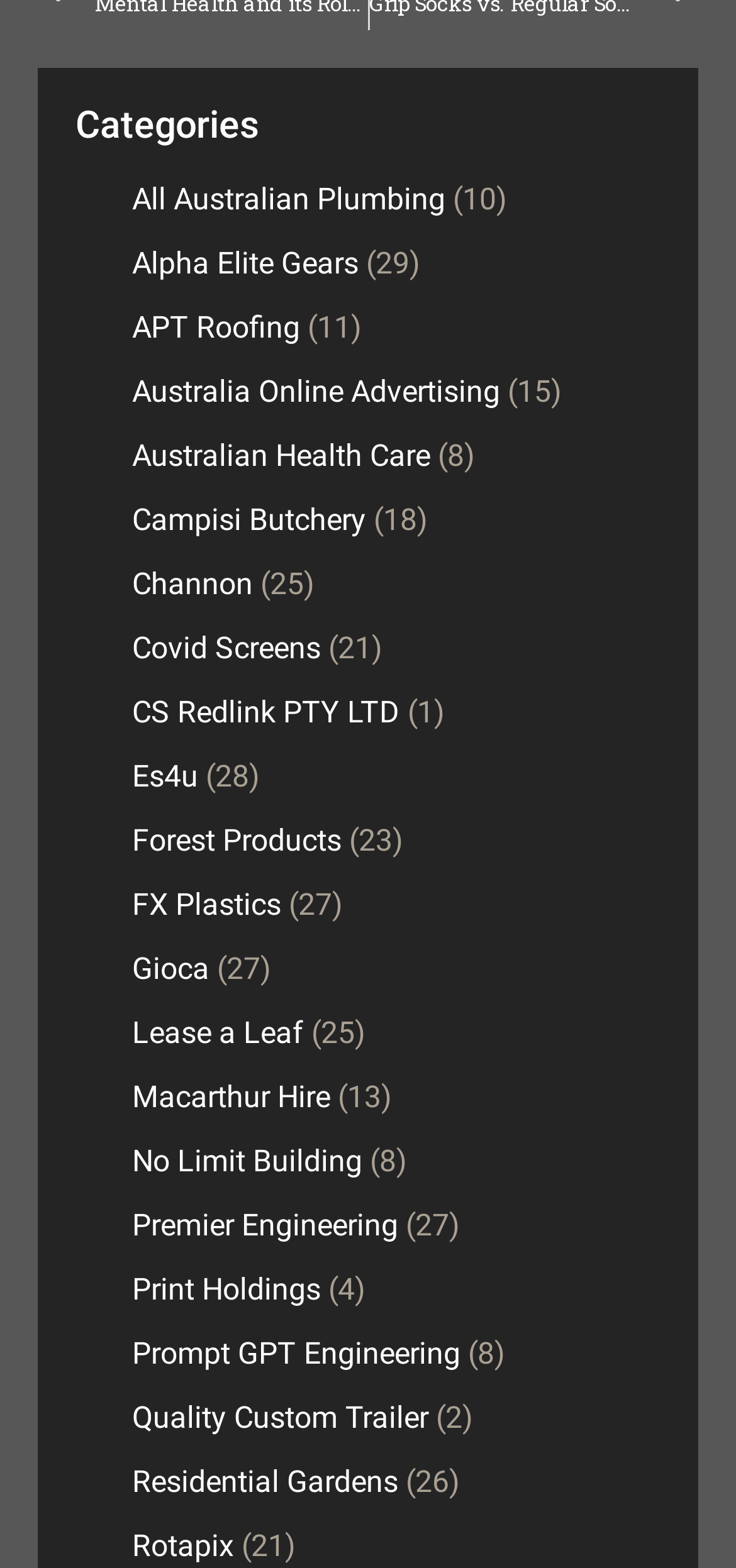Please identify the bounding box coordinates of the element's region that should be clicked to execute the following instruction: "Click on All Australian Plumbing". The bounding box coordinates must be four float numbers between 0 and 1, i.e., [left, top, right, bottom].

[0.179, 0.115, 0.605, 0.138]